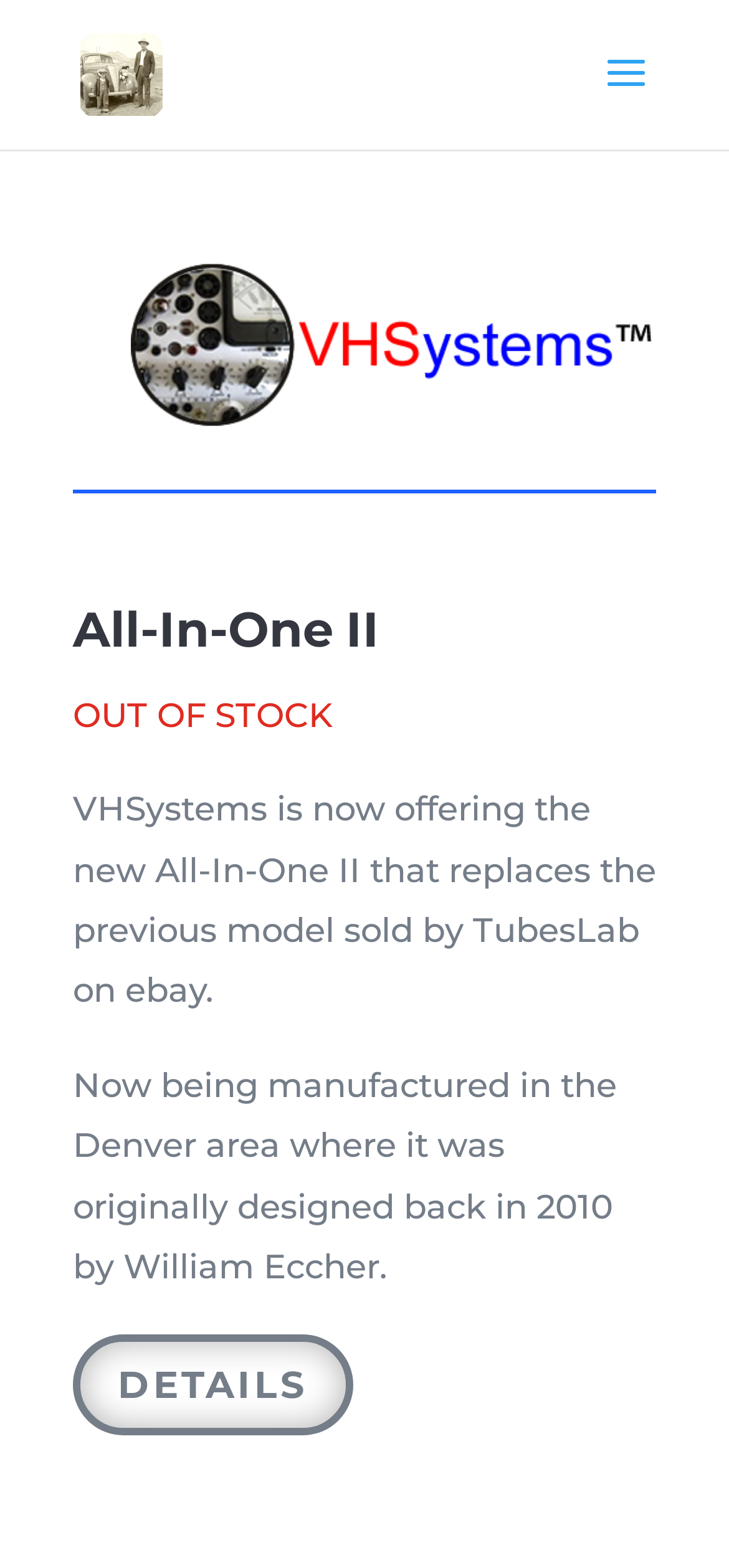Where is the All-In-One II currently being manufactured?
Using the information from the image, provide a comprehensive answer to the question.

I found the answer by reading the text that describes the All-In-One II product, which mentions that it is now being manufactured in the Denver area where it was originally designed.